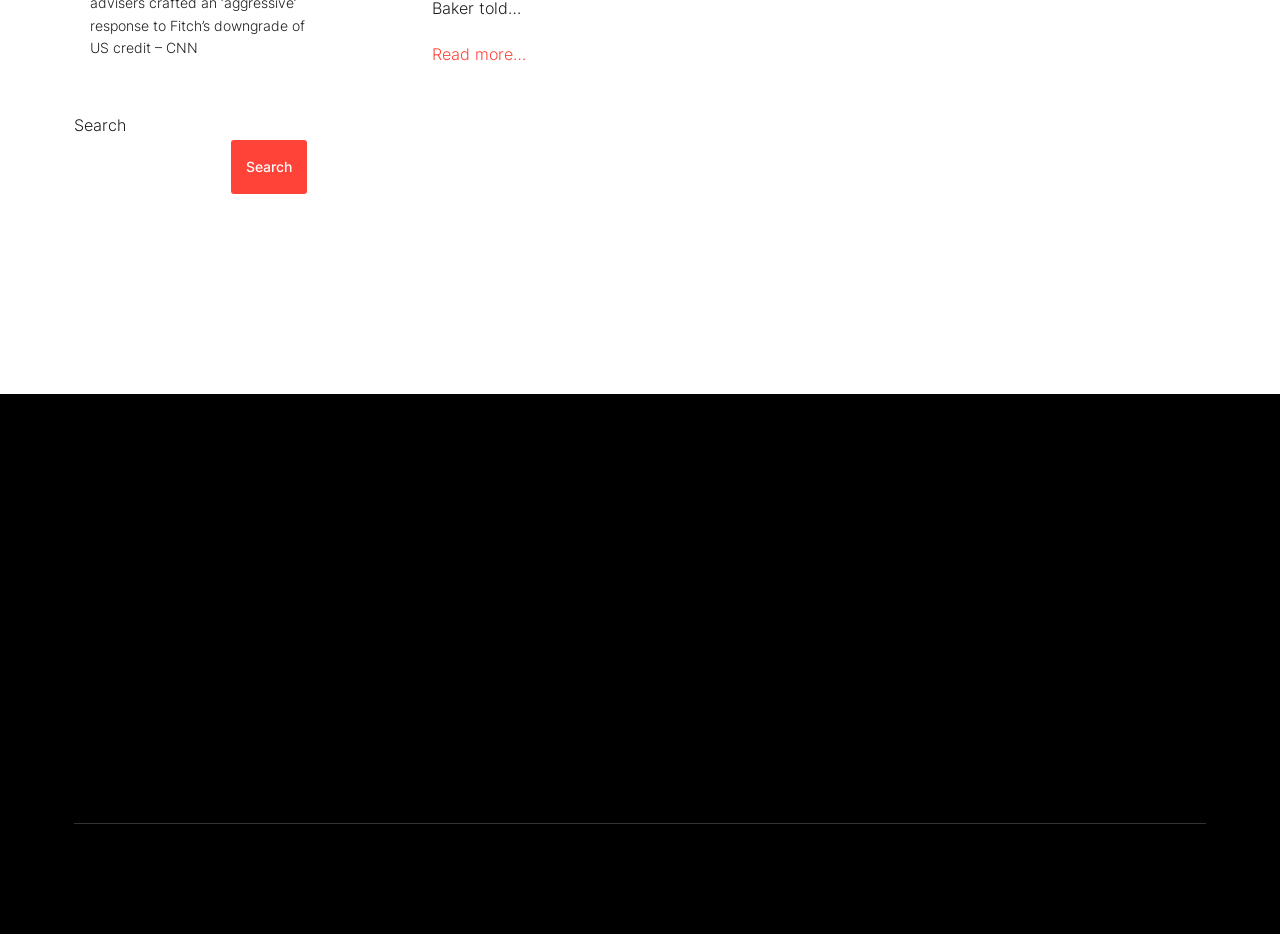What is the company's main business?
By examining the image, provide a one-word or phrase answer.

Portfolio Management